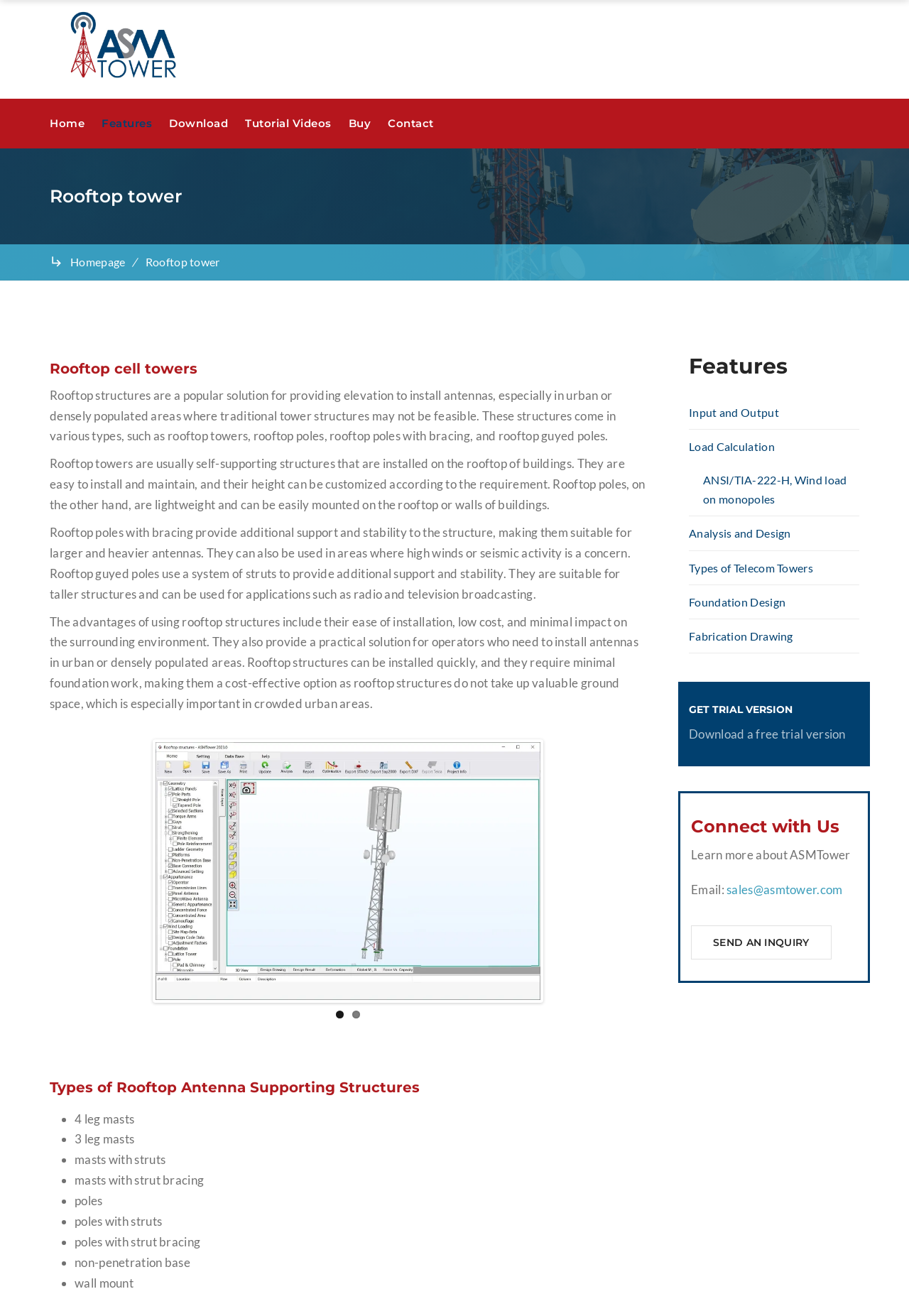Specify the bounding box coordinates of the element's area that should be clicked to execute the given instruction: "View the 'Rooftop cell towers' section". The coordinates should be four float numbers between 0 and 1, i.e., [left, top, right, bottom].

[0.055, 0.272, 0.711, 0.287]